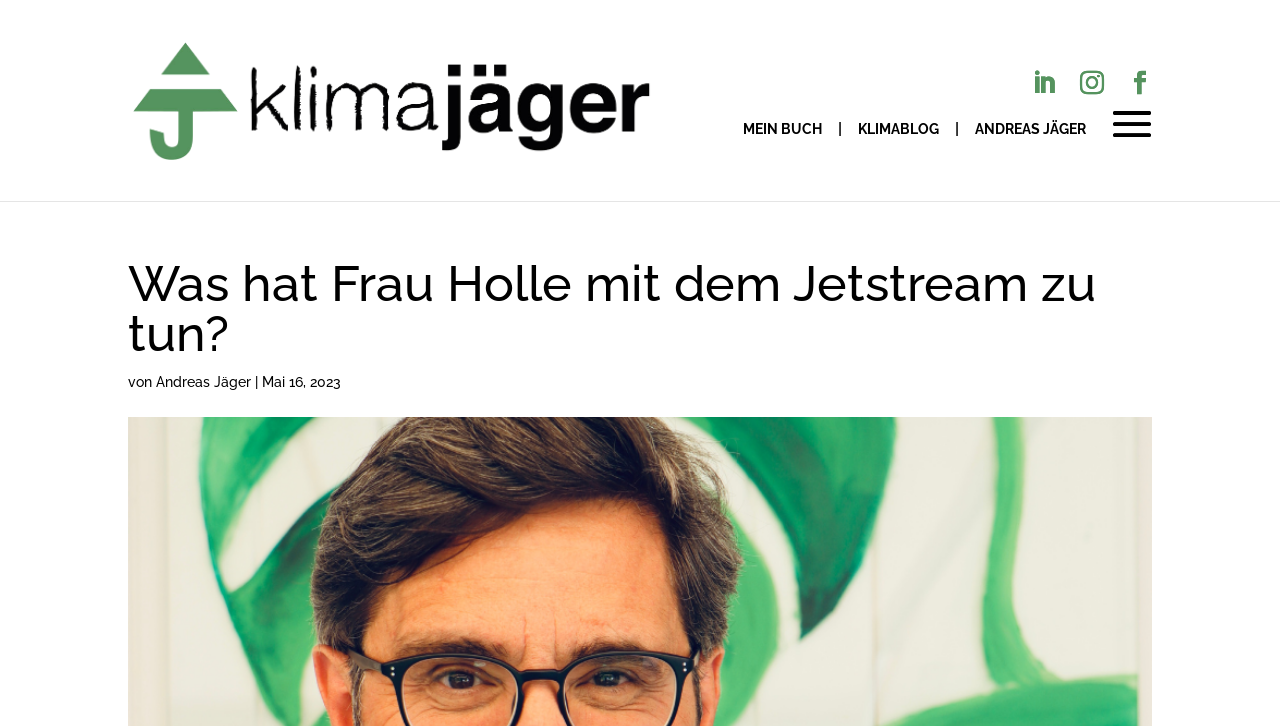Find the bounding box coordinates of the element you need to click on to perform this action: 'read KLIMABLOG'. The coordinates should be represented by four float values between 0 and 1, in the format [left, top, right, bottom].

[0.67, 0.168, 0.734, 0.187]